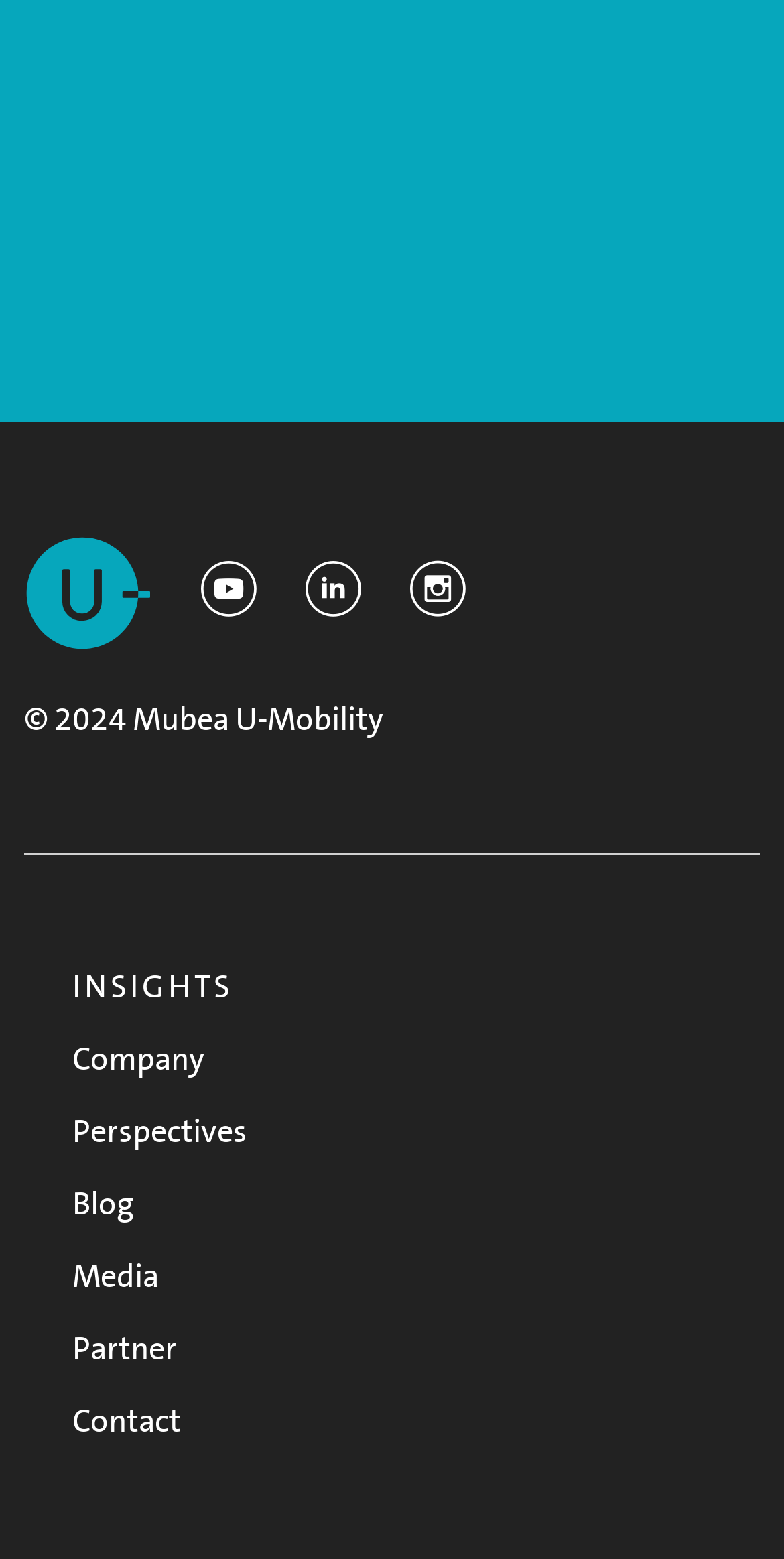How many main menu items are there?
Provide an in-depth and detailed explanation in response to the question.

There are six main menu items present on the webpage, which are Company, Perspectives, Blog, Media, Partner, and Contact, located horizontally next to each other.